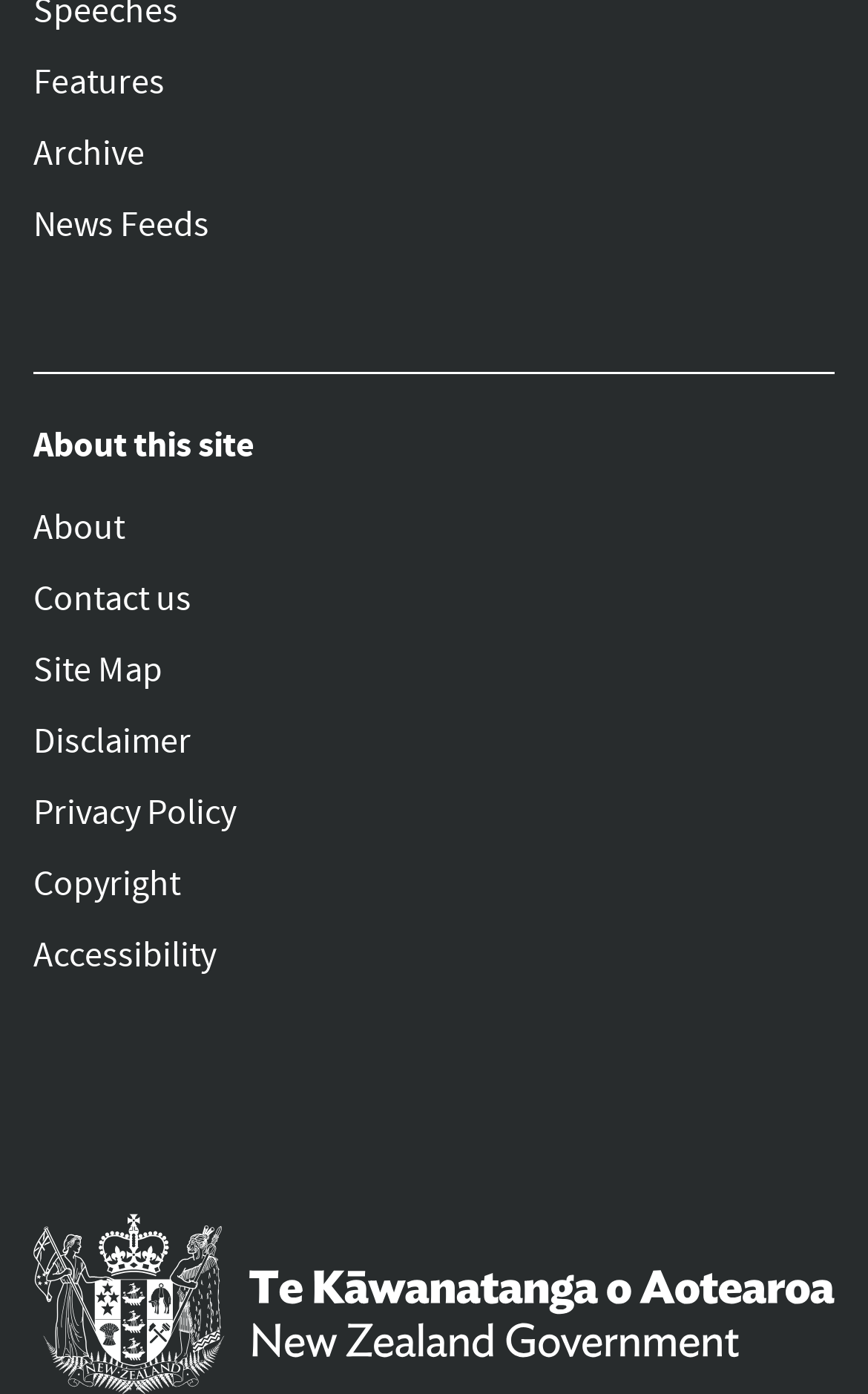Extract the bounding box coordinates for the HTML element that matches this description: "News Feeds". The coordinates should be four float numbers between 0 and 1, i.e., [left, top, right, bottom].

[0.038, 0.136, 0.962, 0.187]